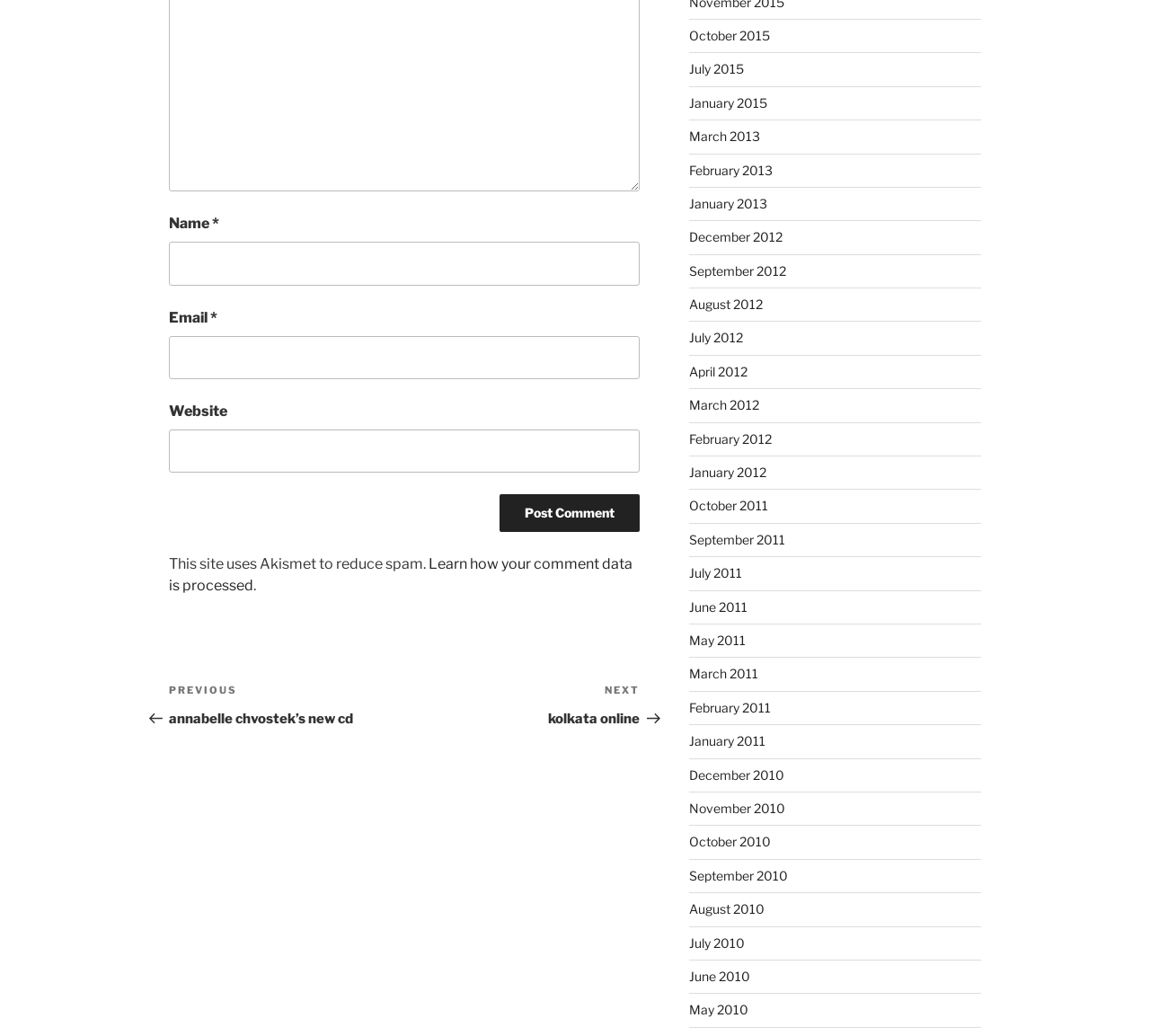From the webpage screenshot, identify the region described by July 2010. Provide the bounding box coordinates as (top-left x, top-left y, bottom-right x, bottom-right y), with each value being a floating point number between 0 and 1.

[0.599, 0.902, 0.647, 0.917]